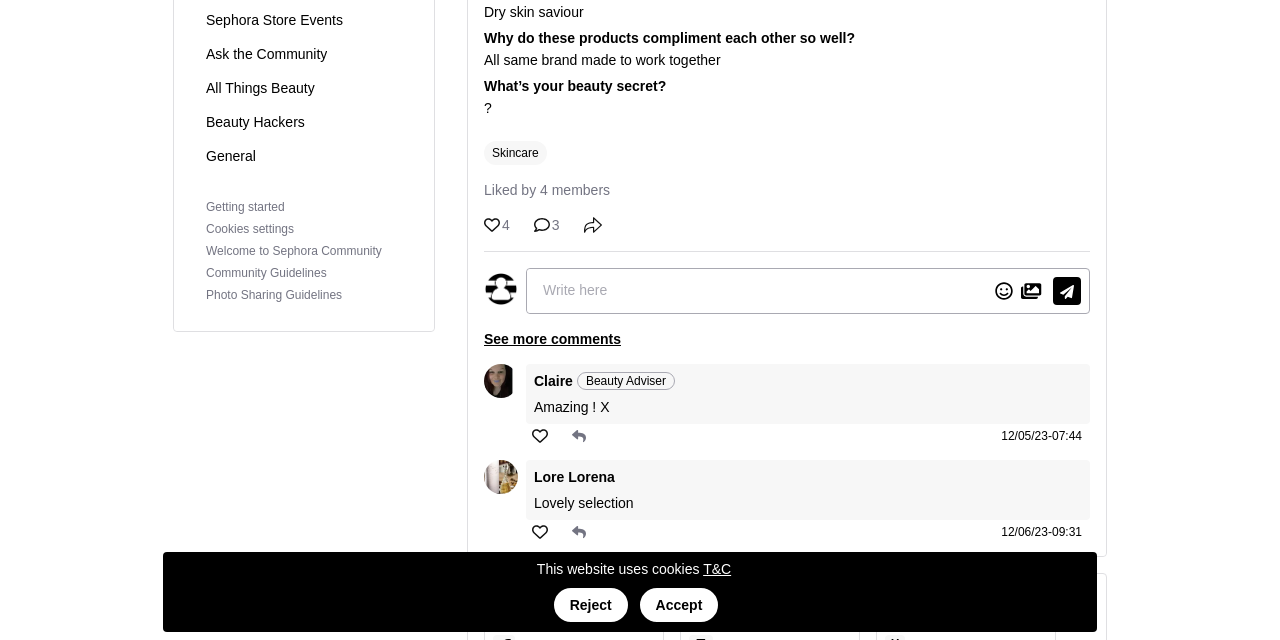Determine the bounding box coordinates for the UI element with the following description: "WordPress". The coordinates should be four float numbers between 0 and 1, represented as [left, top, right, bottom].

None